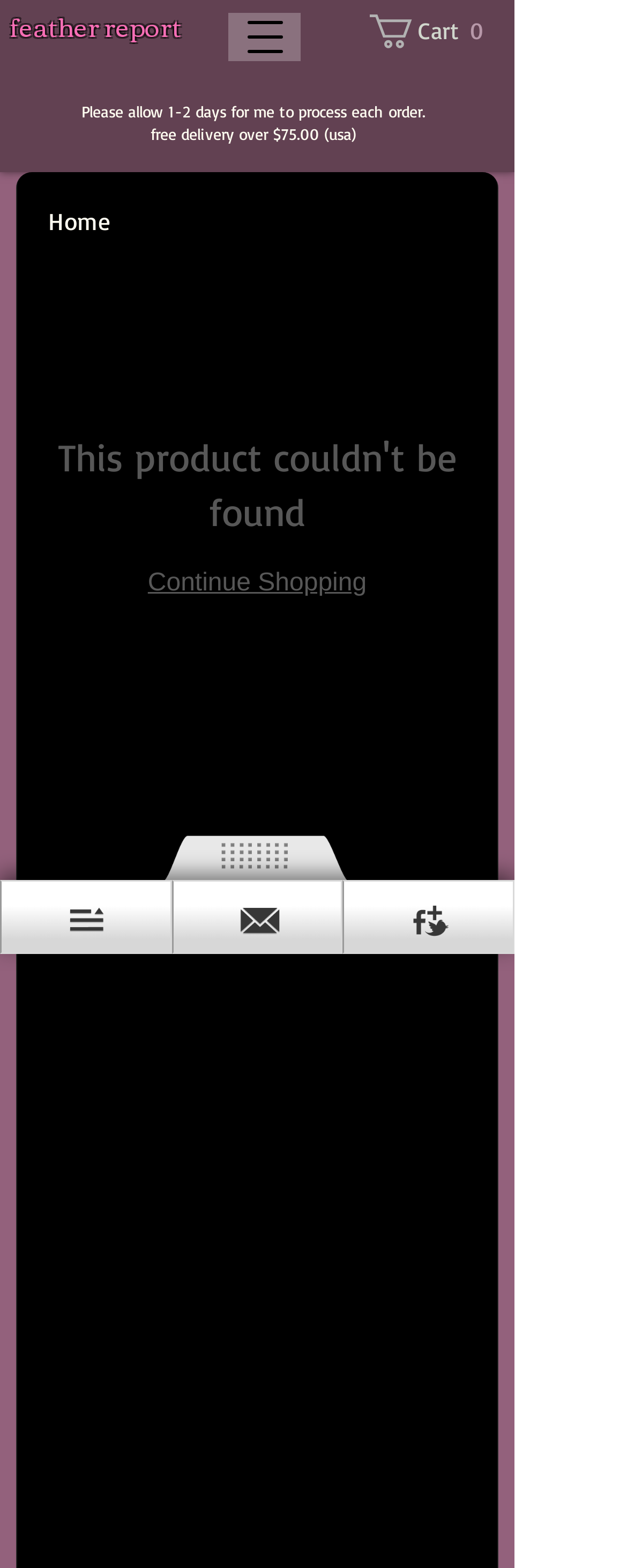Identify the bounding box coordinates for the UI element described as follows: Continue Shopping. Use the format (top-left x, top-left y, bottom-right x, bottom-right y) and ensure all values are floating point numbers between 0 and 1.

[0.236, 0.363, 0.585, 0.381]